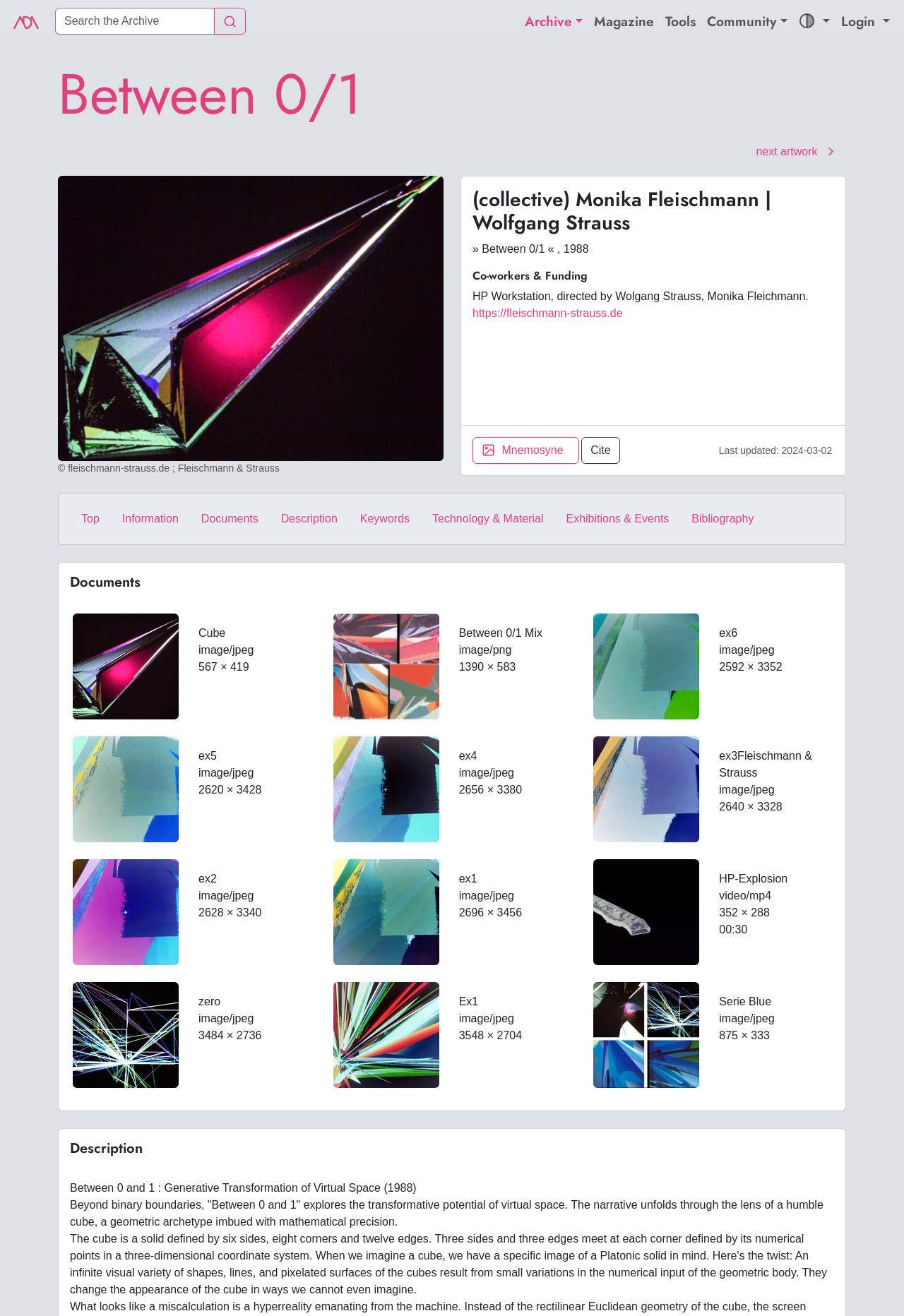Produce an extensive caption that describes everything on the webpage.

The webpage is the Archive of Digital Art, featuring a digital artwork titled "Between 0/1" by Fleischmann & Strauss. At the top left corner, there is an ADA logo, accompanied by a search box and a search button. To the right, there are navigation buttons, including "Archive", "Magazine", "Tools", "Community", "Theme", and "Login".

Below the navigation bar, the title "Between 0/1" is displayed prominently, followed by a navigation section for artworks, which includes a "next artwork" button. The main content area features an image of the artwork, accompanied by a figcaption and a heading that describes the artwork as a collective work by Monika Fleischmann and Wolfgang Strauss.

The webpage also includes a section titled "Co-workers & Funding", which lists the co-workers and funding information for the artwork. Additionally, there are buttons for "Mnemosyne" and "Cite", as well as a "Last updated" timestamp.

The bottom section of the webpage is dedicated to documents related to the artwork, with links to various documents, including "Information", "Documents", "Description", "Keywords", "Technology & Material", "Exhibitions & Events", and "Bibliography". Each document is represented by a link, accompanied by an image of Fleischmann & Strauss.

There are also several sections displaying metadata about the images, including the image format, size, and captions. Overall, the webpage provides a detailed description of the digital artwork "Between 0/1" and its related documents and metadata.